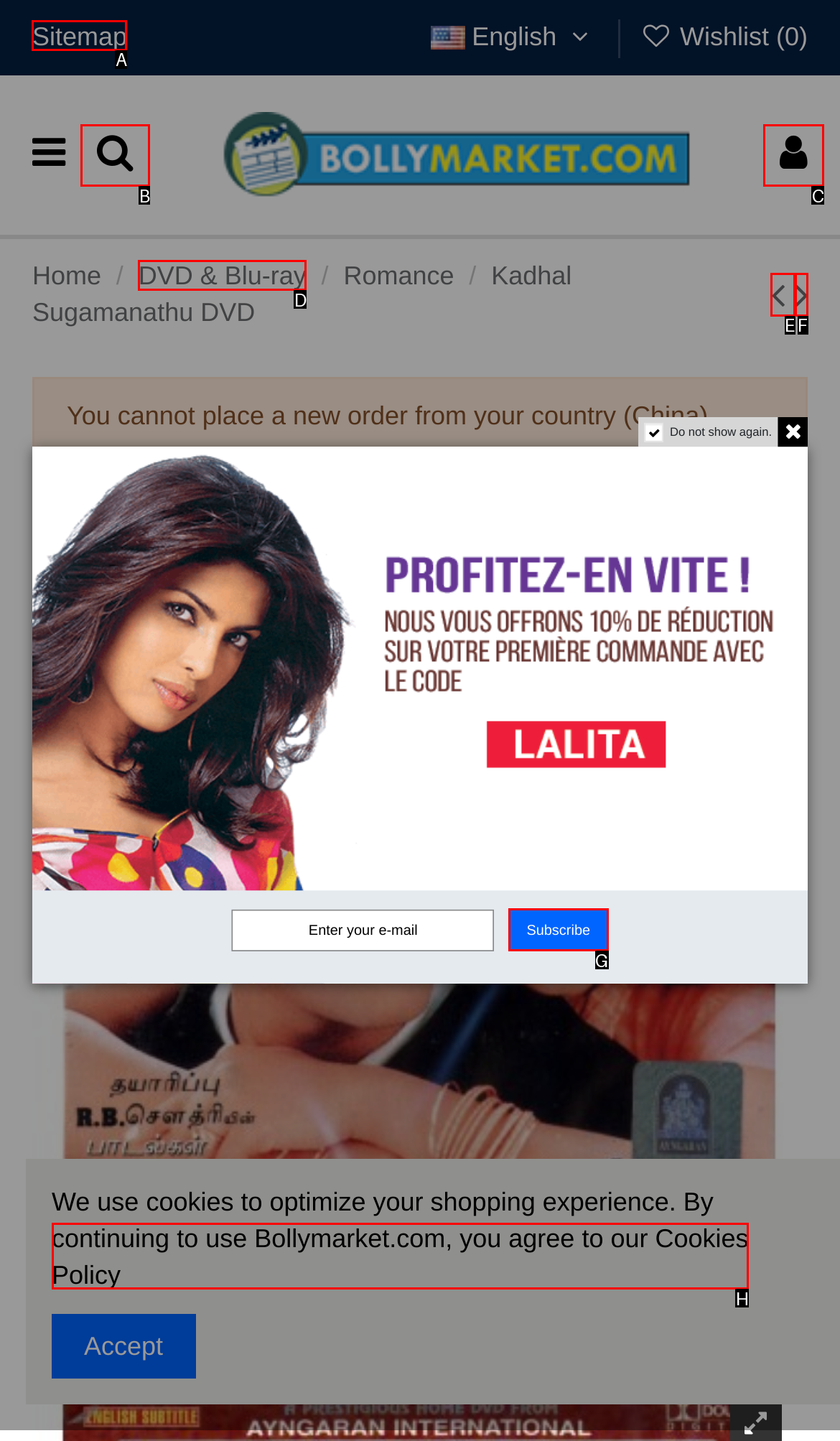Indicate the UI element to click to perform the task: Click on the Sitemap link. Reply with the letter corresponding to the chosen element.

A